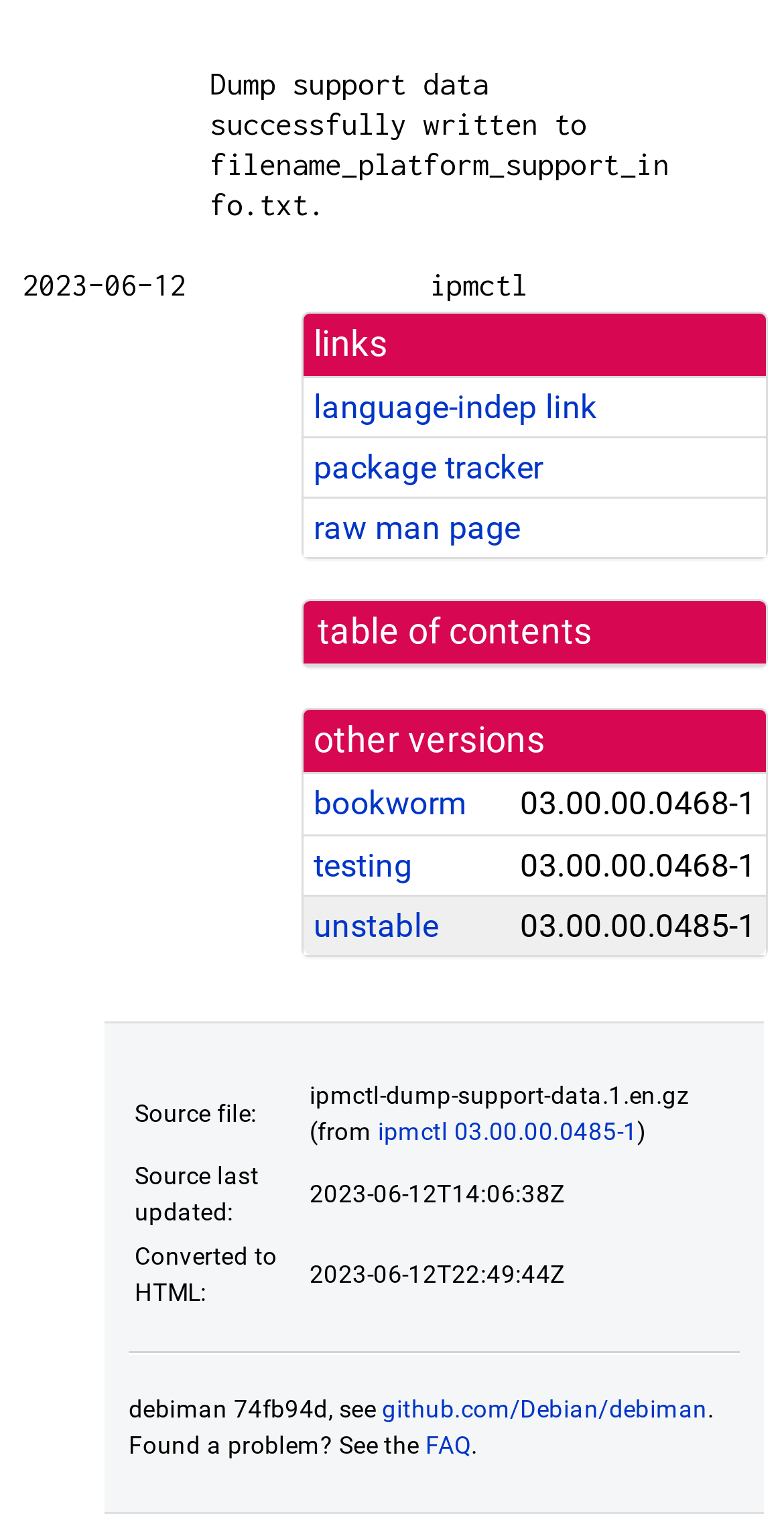Identify the bounding box coordinates of the part that should be clicked to carry out this instruction: "expand table of contents".

[0.387, 0.398, 0.977, 0.439]